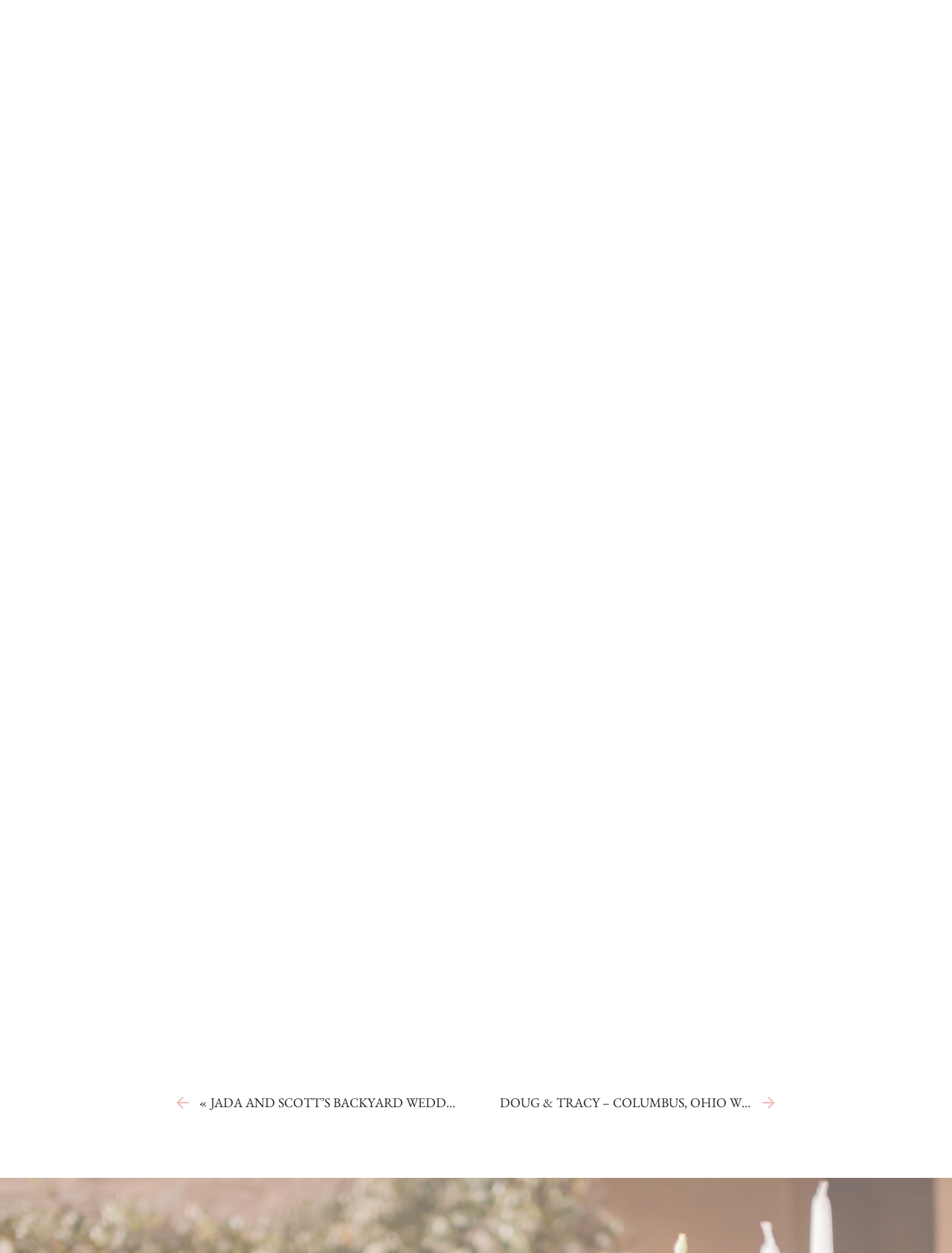How many images are on the webpage?
Using the image as a reference, give a one-word or short phrase answer.

2